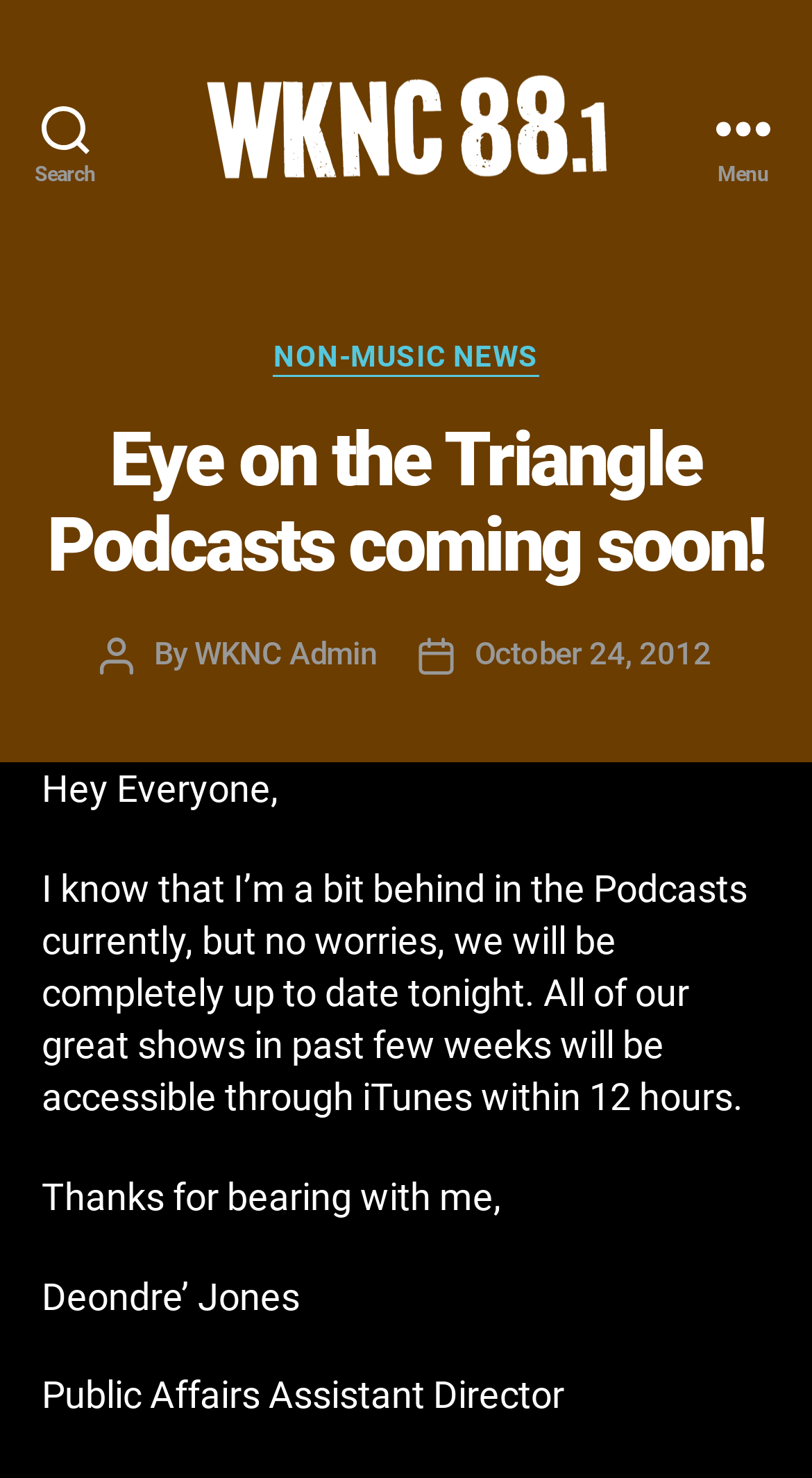Given the element description Non-Music News, specify the bounding box coordinates of the corresponding UI element in the format (top-left x, top-left y, bottom-right x, bottom-right y). All values must be between 0 and 1.

[0.337, 0.23, 0.663, 0.256]